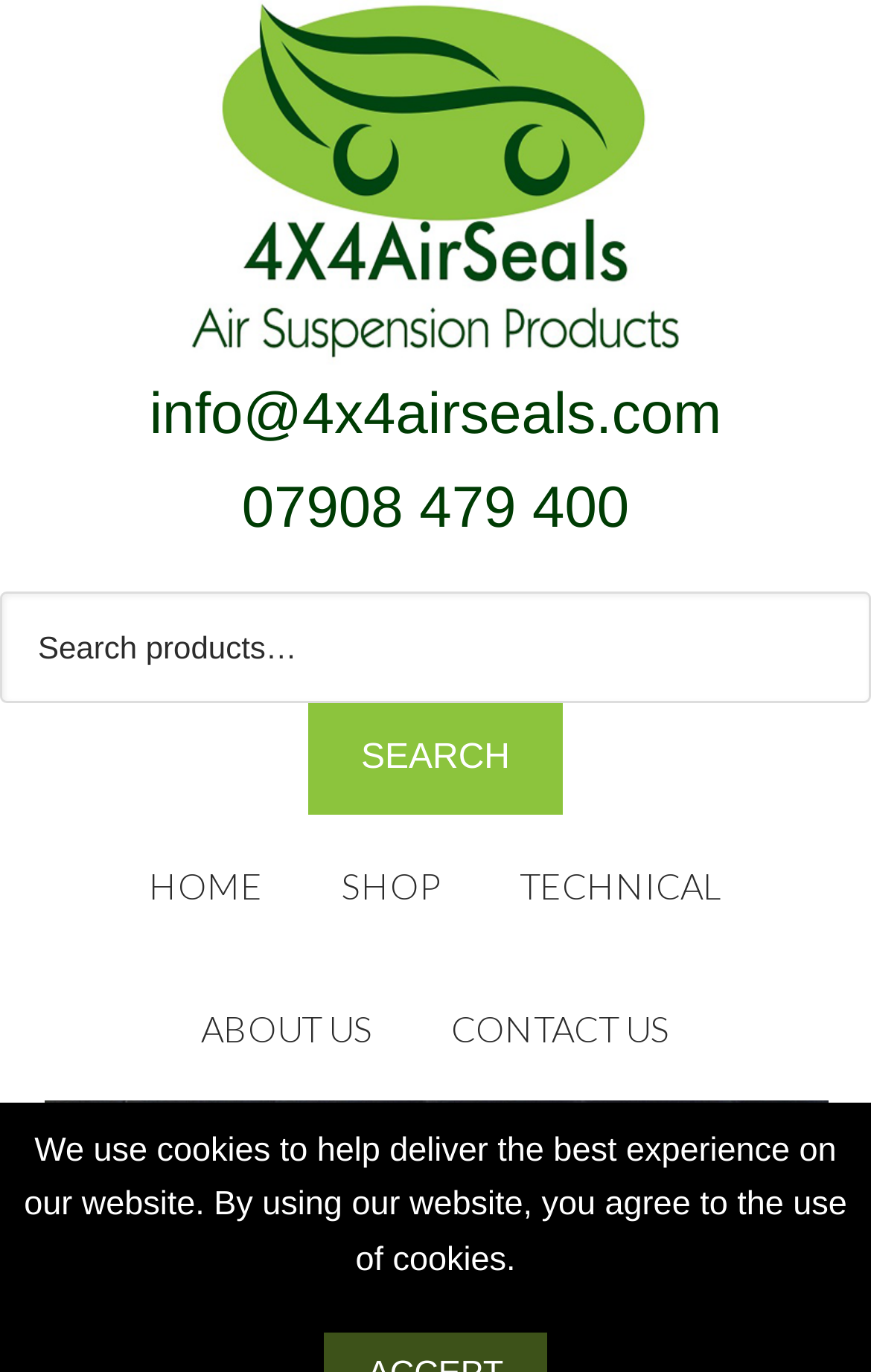Please identify the bounding box coordinates of the element on the webpage that should be clicked to follow this instruction: "visit the home page". The bounding box coordinates should be given as four float numbers between 0 and 1, formatted as [left, top, right, bottom].

[0.129, 0.593, 0.342, 0.697]